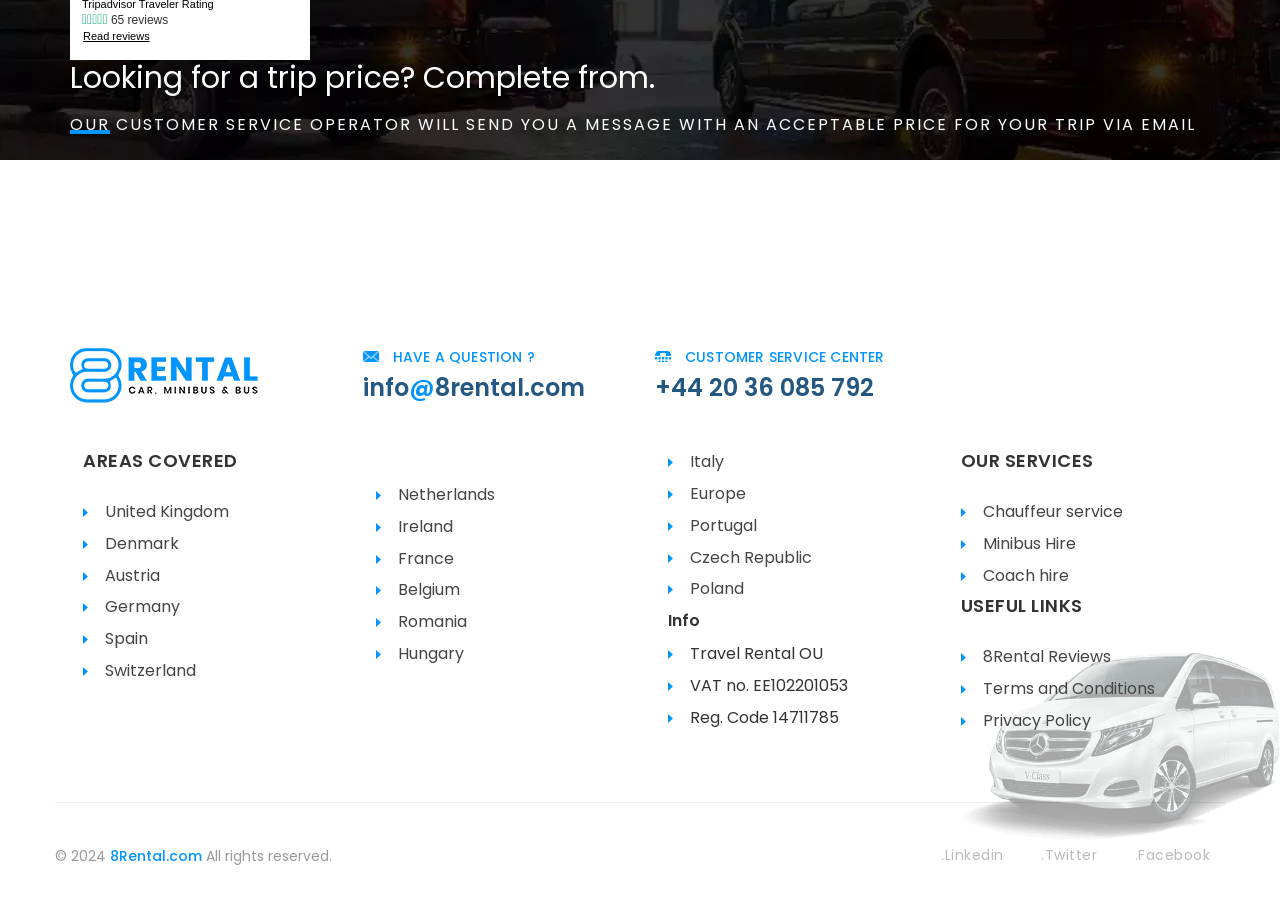What is the company's customer service email?
Give a one-word or short phrase answer based on the image.

info@8rental.com